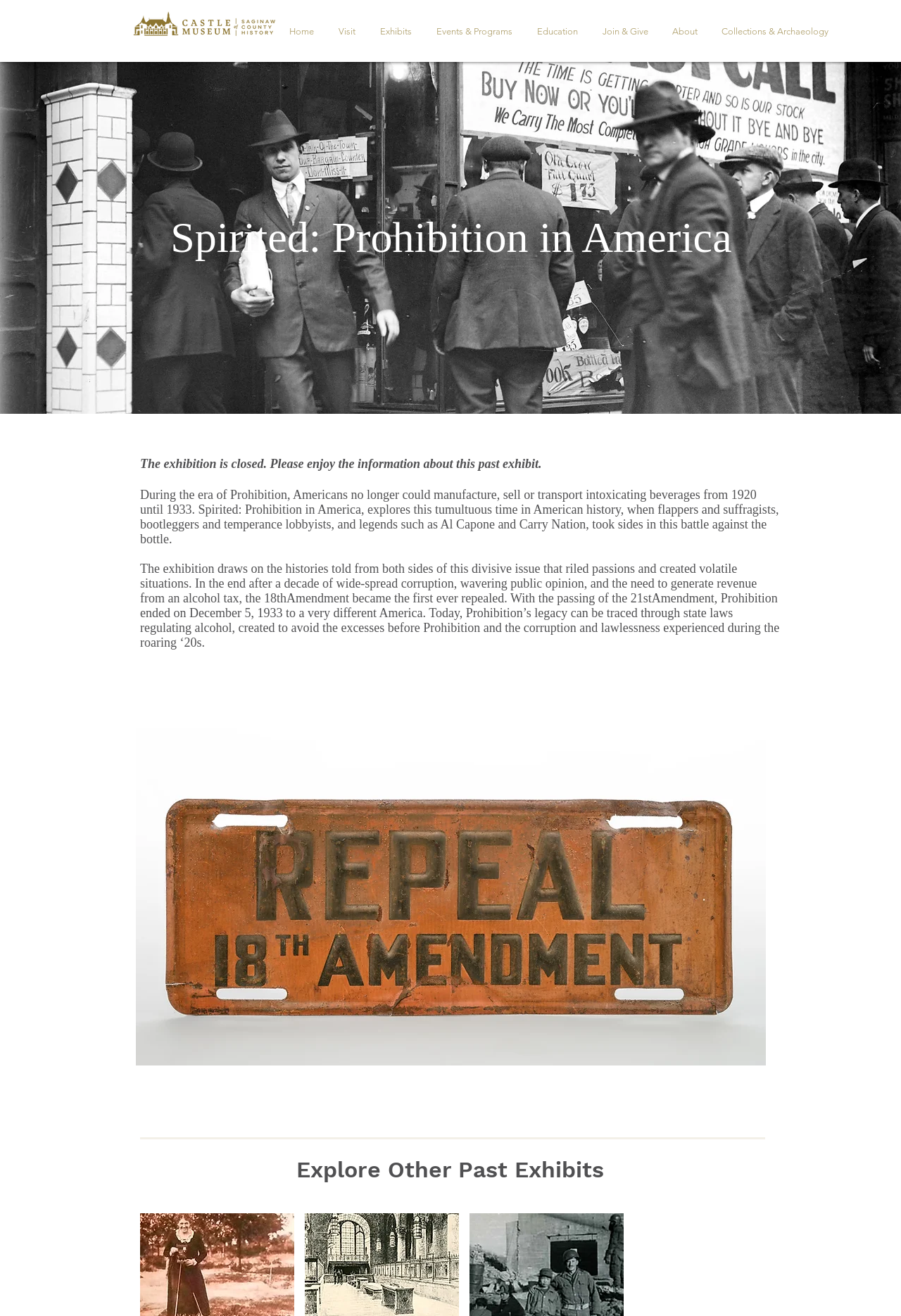Pinpoint the bounding box coordinates of the area that should be clicked to complete the following instruction: "Click the Home link". The coordinates must be given as four float numbers between 0 and 1, i.e., [left, top, right, bottom].

[0.306, 0.012, 0.36, 0.036]